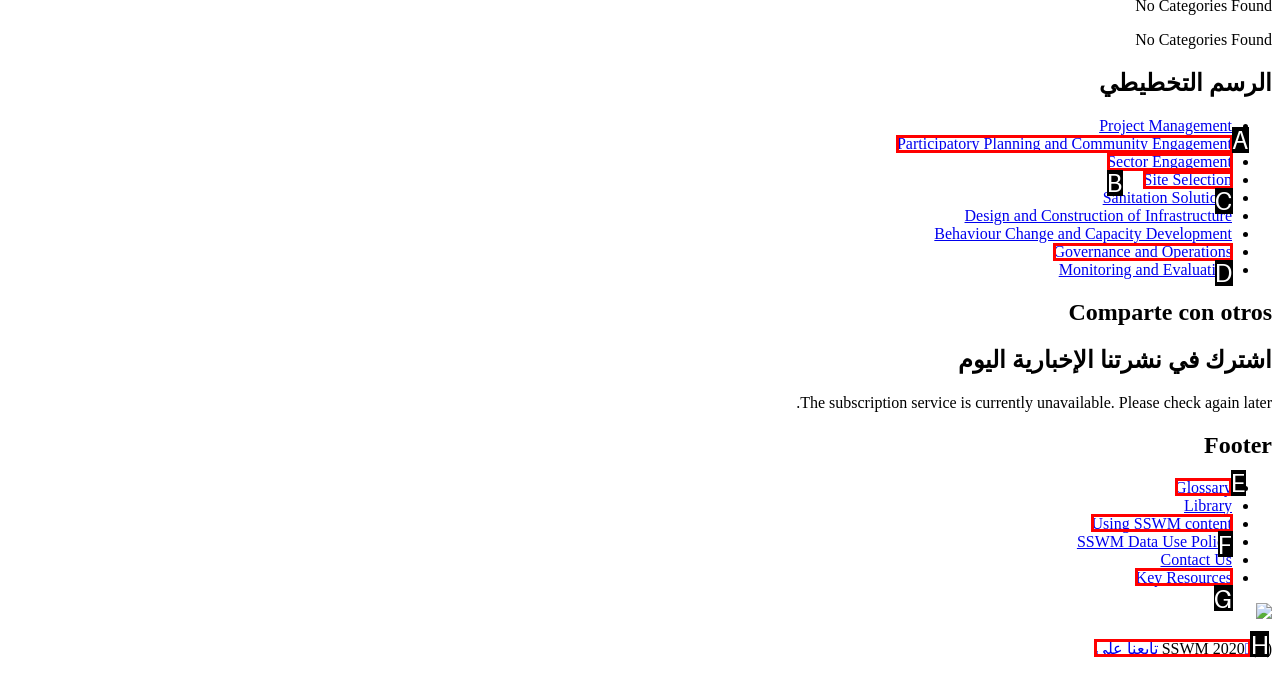Identify the letter of the correct UI element to fulfill the task: go to the wiki page from the given options in the screenshot.

None